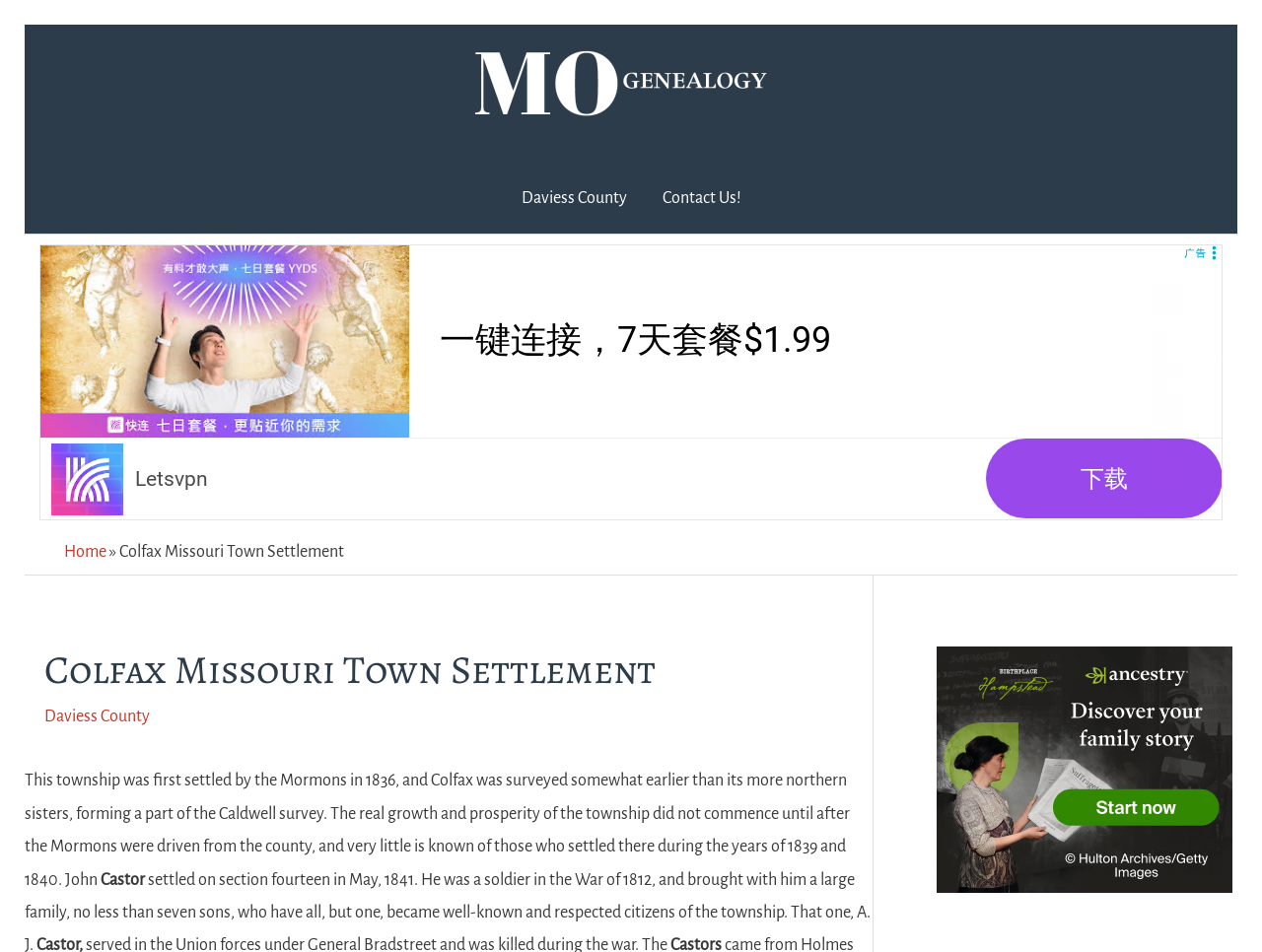Using the provided element description, identify the bounding box coordinates as (top-left x, top-left y, bottom-right x, bottom-right y). Ensure all values are between 0 and 1. Description: Home

[0.051, 0.57, 0.084, 0.589]